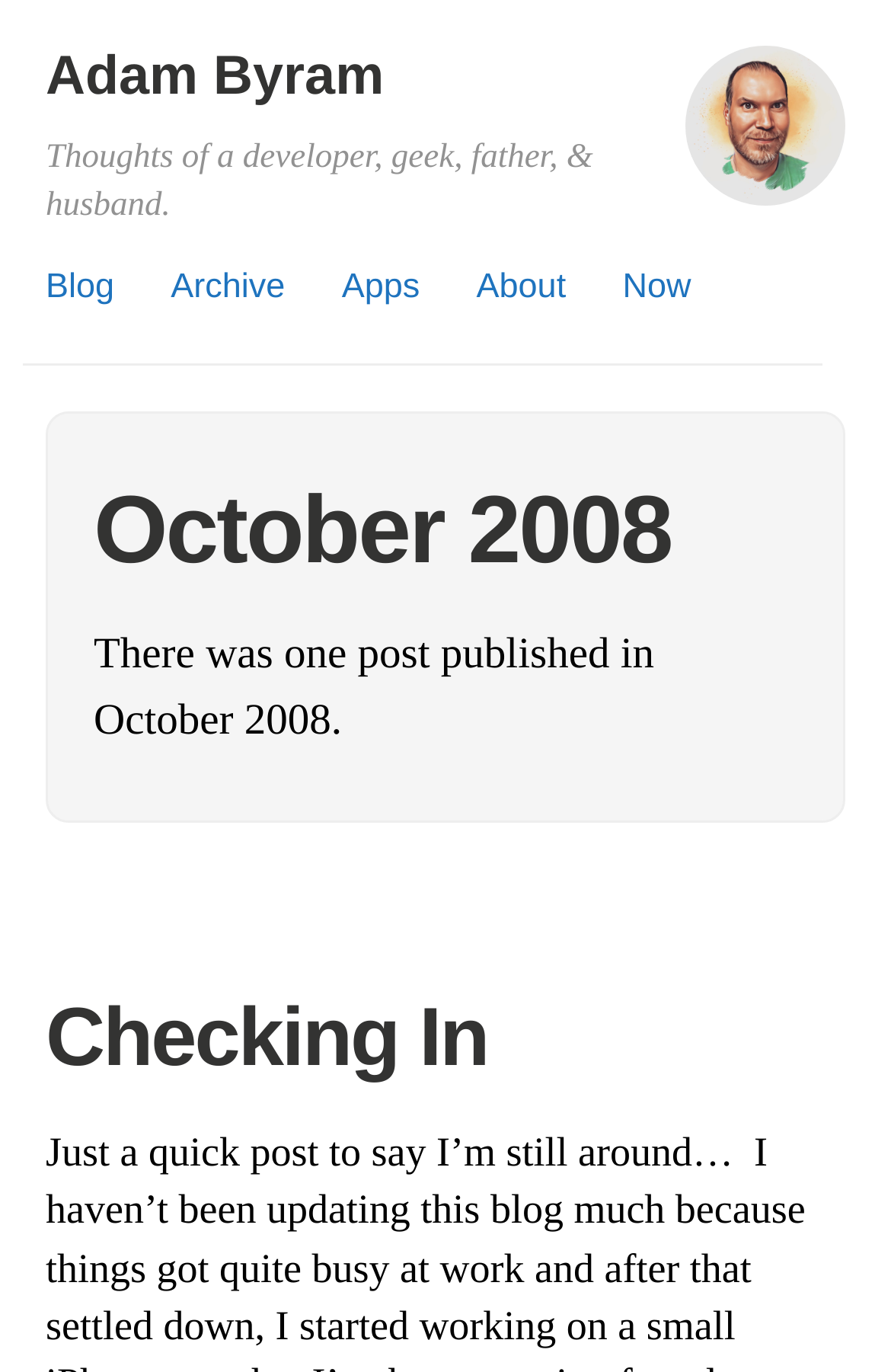Answer this question in one word or a short phrase: What is the title of the latest post?

Checking In